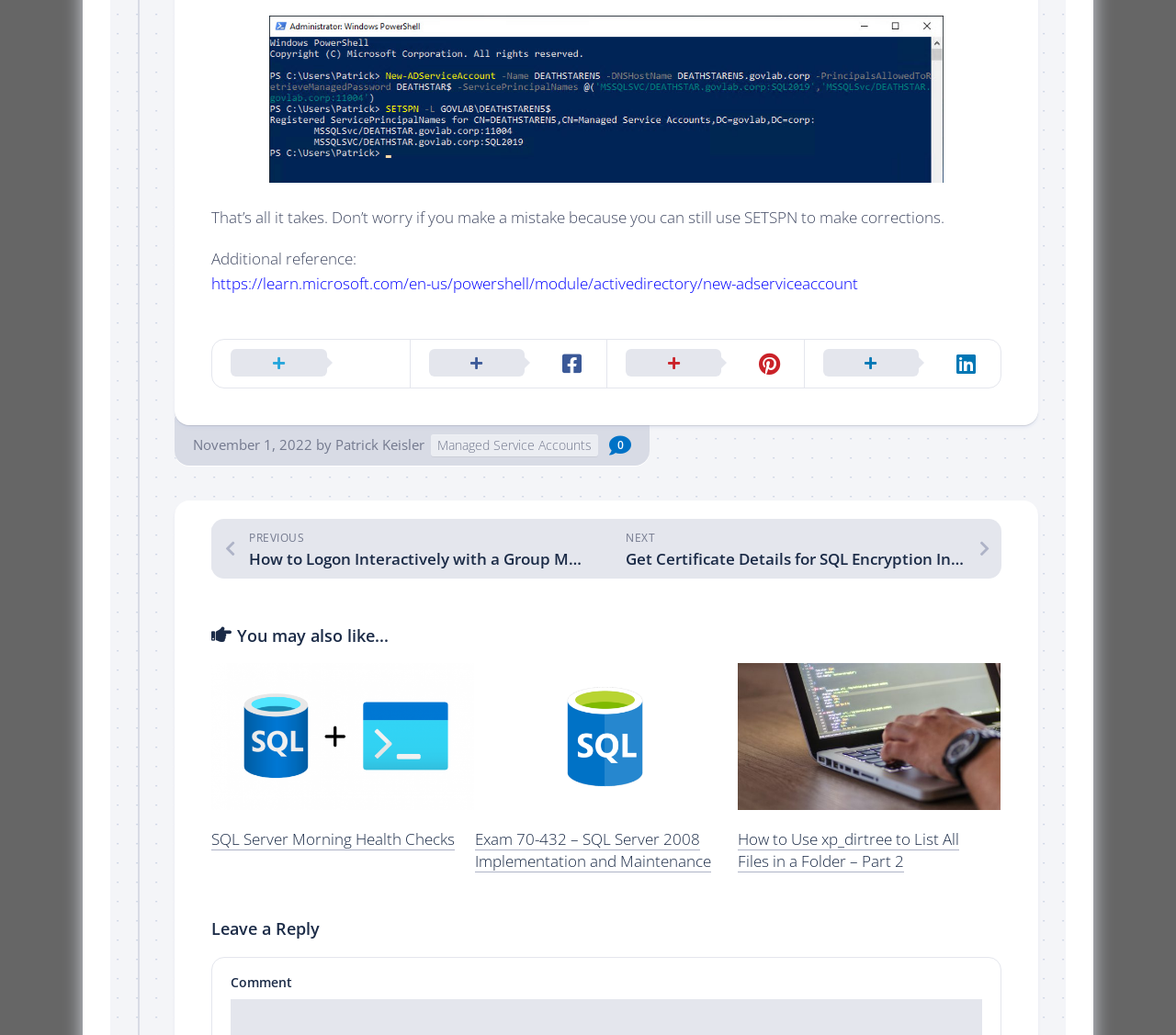Identify the bounding box coordinates of the clickable region to carry out the given instruction: "Click the link to view the next article about Get Certificate Details for SQL Encryption In-Transit Using PowerShell".

[0.516, 0.502, 0.852, 0.559]